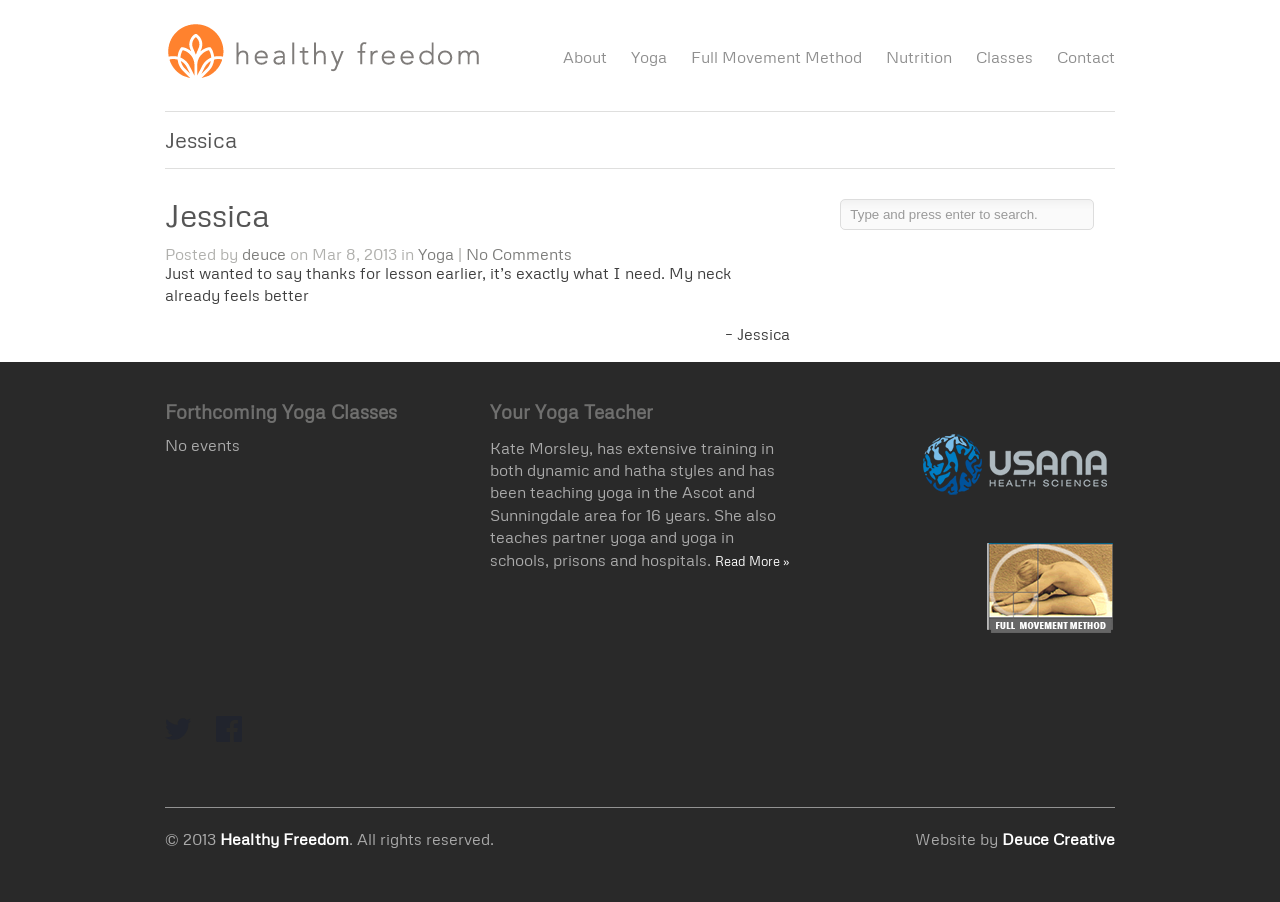Please determine the bounding box coordinates of the clickable area required to carry out the following instruction: "Visit the website's Twitter page". The coordinates must be four float numbers between 0 and 1, represented as [left, top, right, bottom].

[0.129, 0.794, 0.149, 0.823]